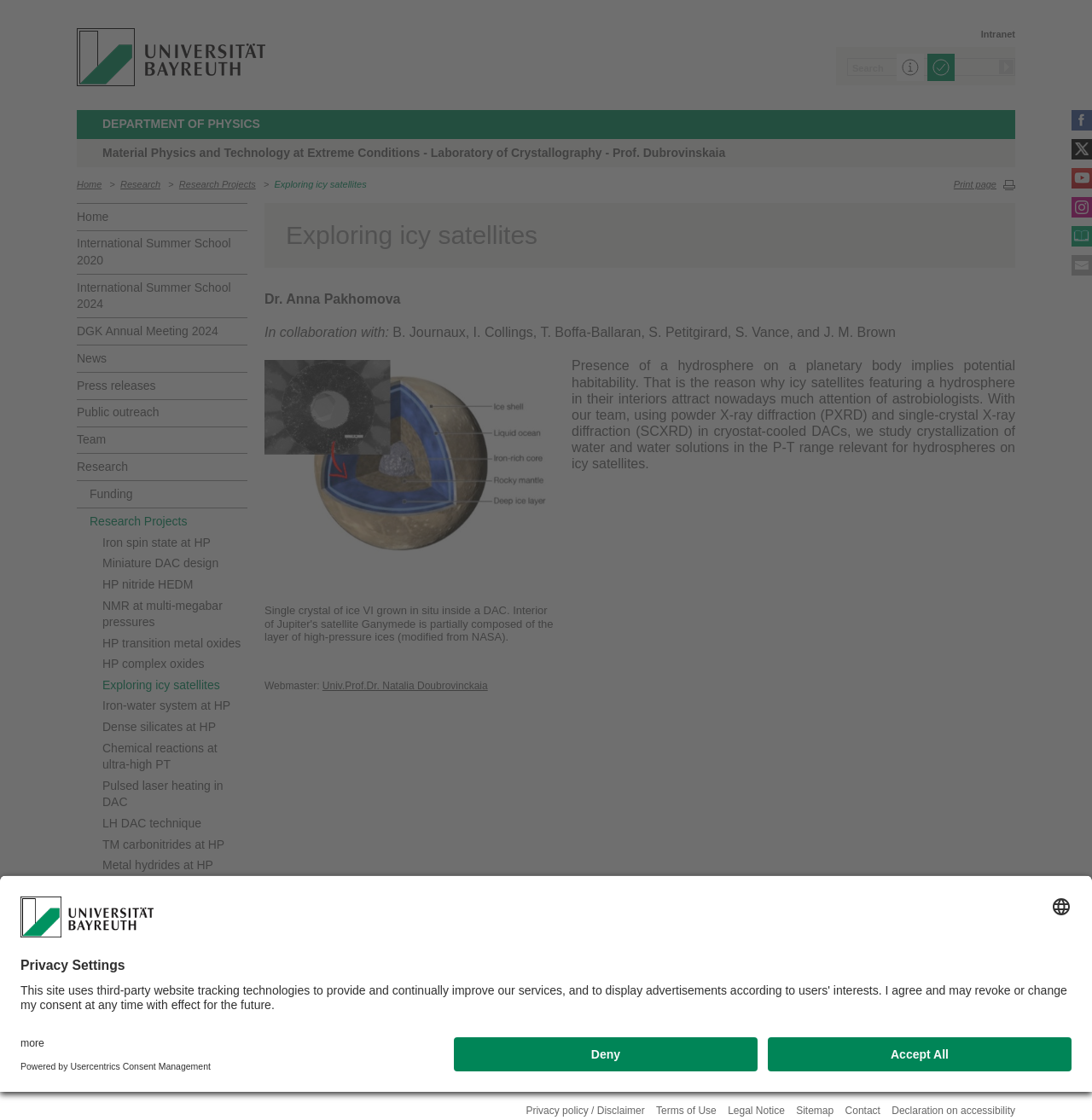Kindly determine the bounding box coordinates of the area that needs to be clicked to fulfill this instruction: "Go to the home page".

[0.07, 0.16, 0.093, 0.169]